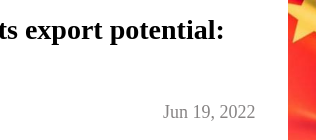Convey a rich and detailed description of the image.

This image accompanies an article titled "Tapping Pakistani handicrafts export potential: way forward," published on June 19, 2022, by Gwadar Pro. It features a vibrant background that likely includes elements representing China, reflecting the article's focus on improving export strategies for Pakistani handicrafts to the Chinese market. The text emphasizes the potential for Pakistan's rich craftsmanship to gain international recognition through enhanced promotional efforts, such as exhibitions and e-marketing.